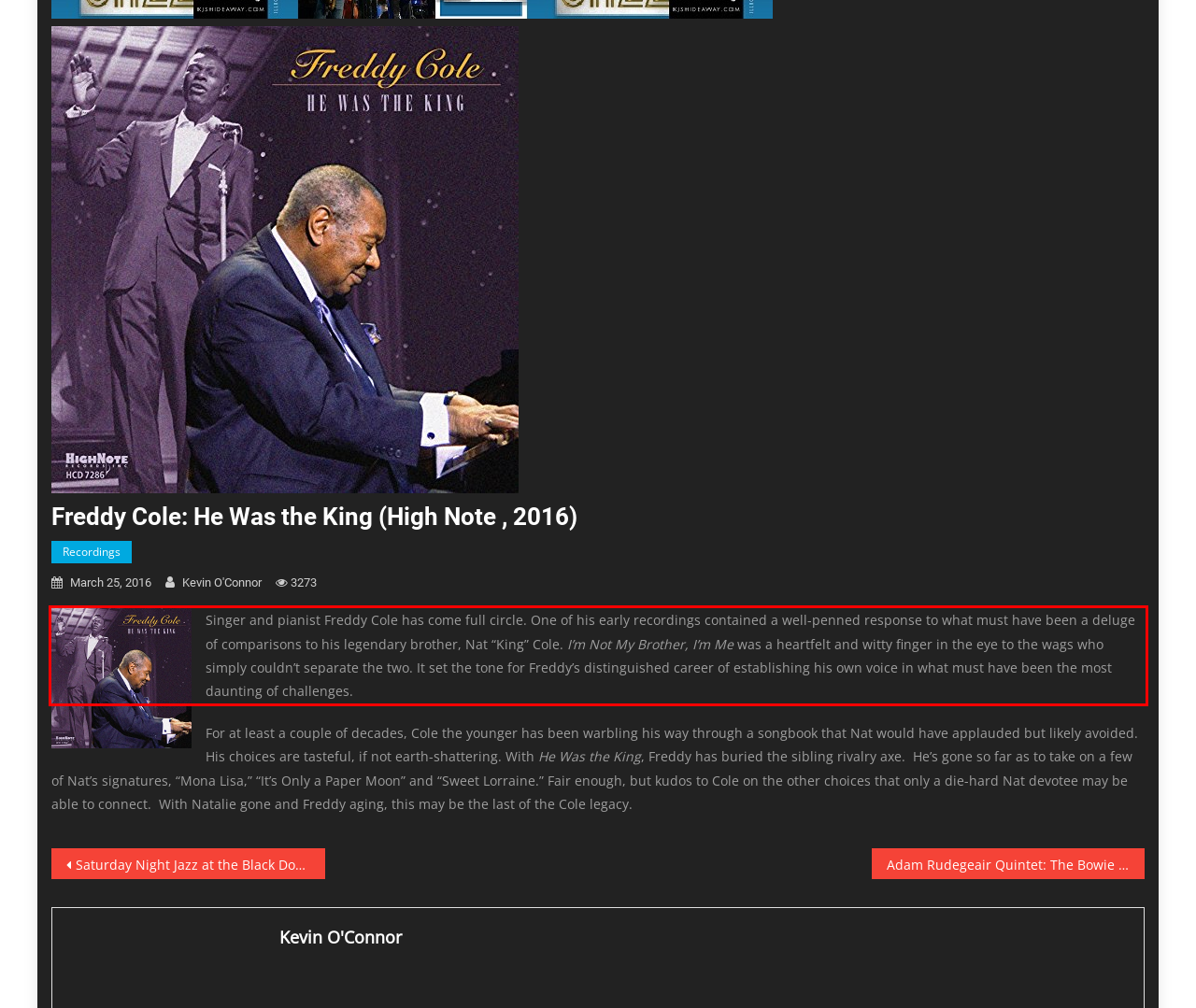Analyze the webpage screenshot and use OCR to recognize the text content in the red bounding box.

Singer and pianist Freddy Cole has come full circle. One of his early recordings contained a well-penned response to what must have been a deluge of comparisons to his legendary brother, Nat “King” Cole. I’m Not My Brother, I’m Me was a heartfelt and witty finger in the eye to the wags who simply couldn’t separate the two. It set the tone for Freddy’s distinguished career of establishing his own voice in what must have been the most daunting of challenges.